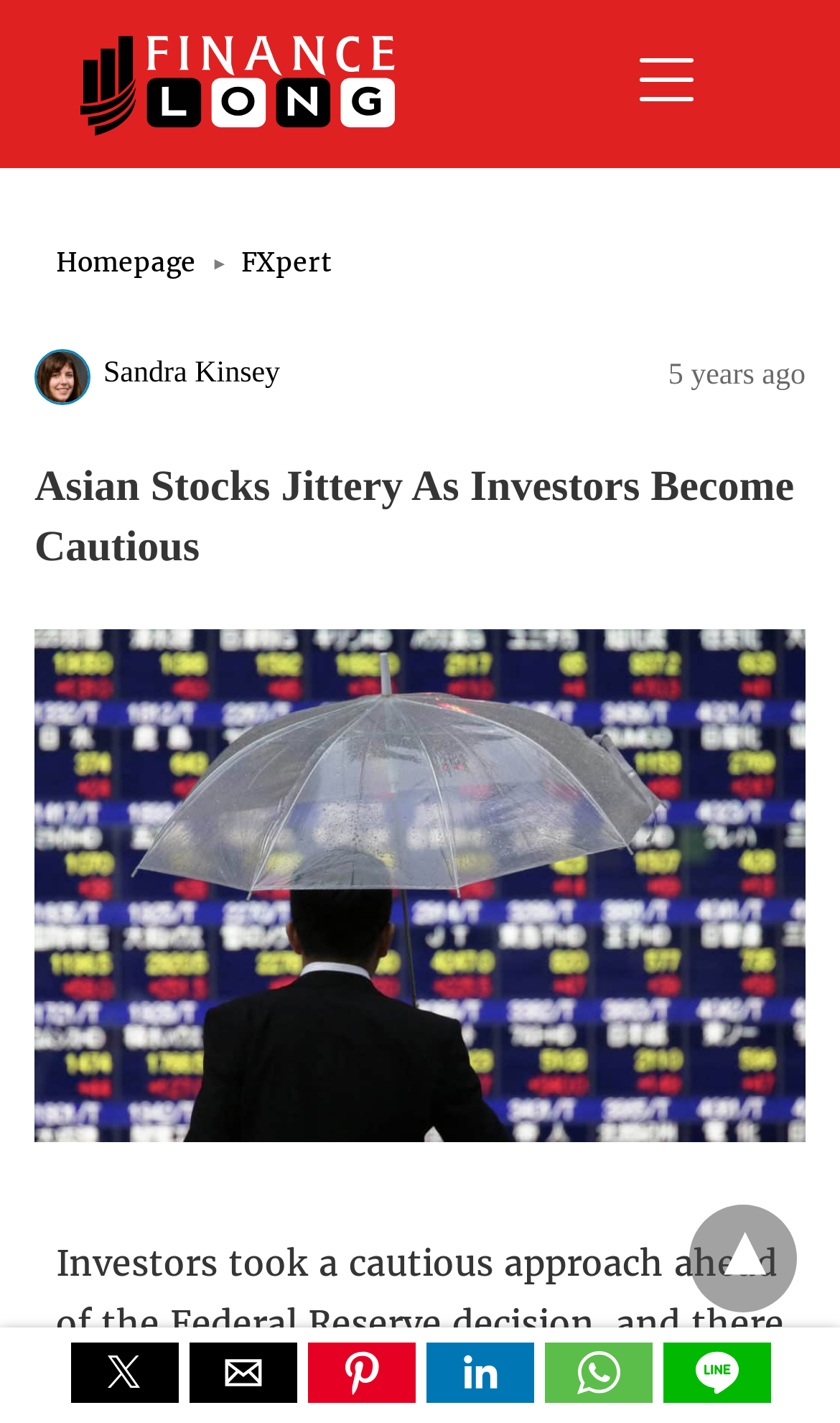Predict the bounding box coordinates of the UI element that matches this description: "parent_node: HomepageFXpert title="back to top"". The coordinates should be in the format [left, top, right, bottom] with each value between 0 and 1.

[0.821, 0.847, 0.949, 0.922]